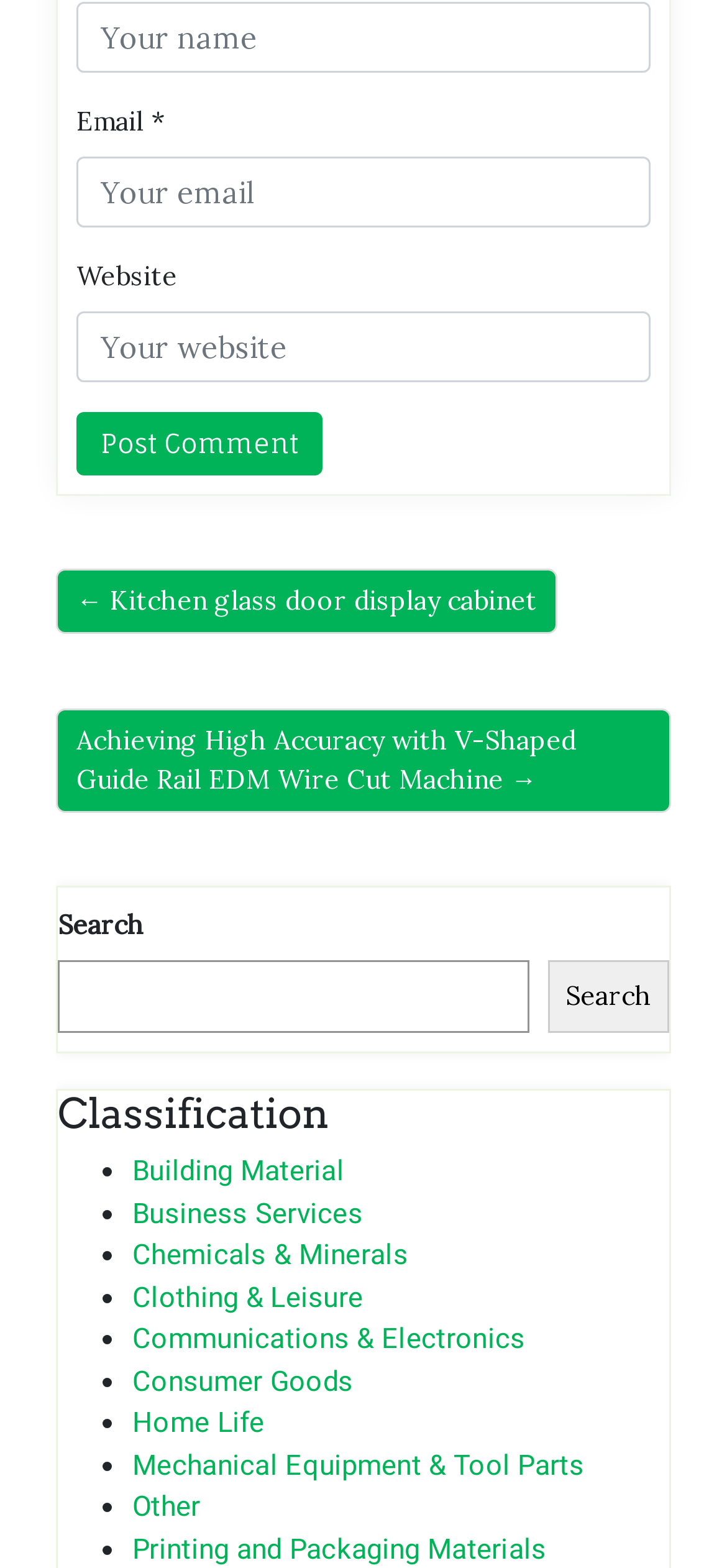What is the purpose of the textbox at the top?
Refer to the image and provide a detailed answer to the question.

The textbox at the top has a label 'Name *' and is required, indicating that it is used to enter the user's name, likely for commenting or submitting a form.